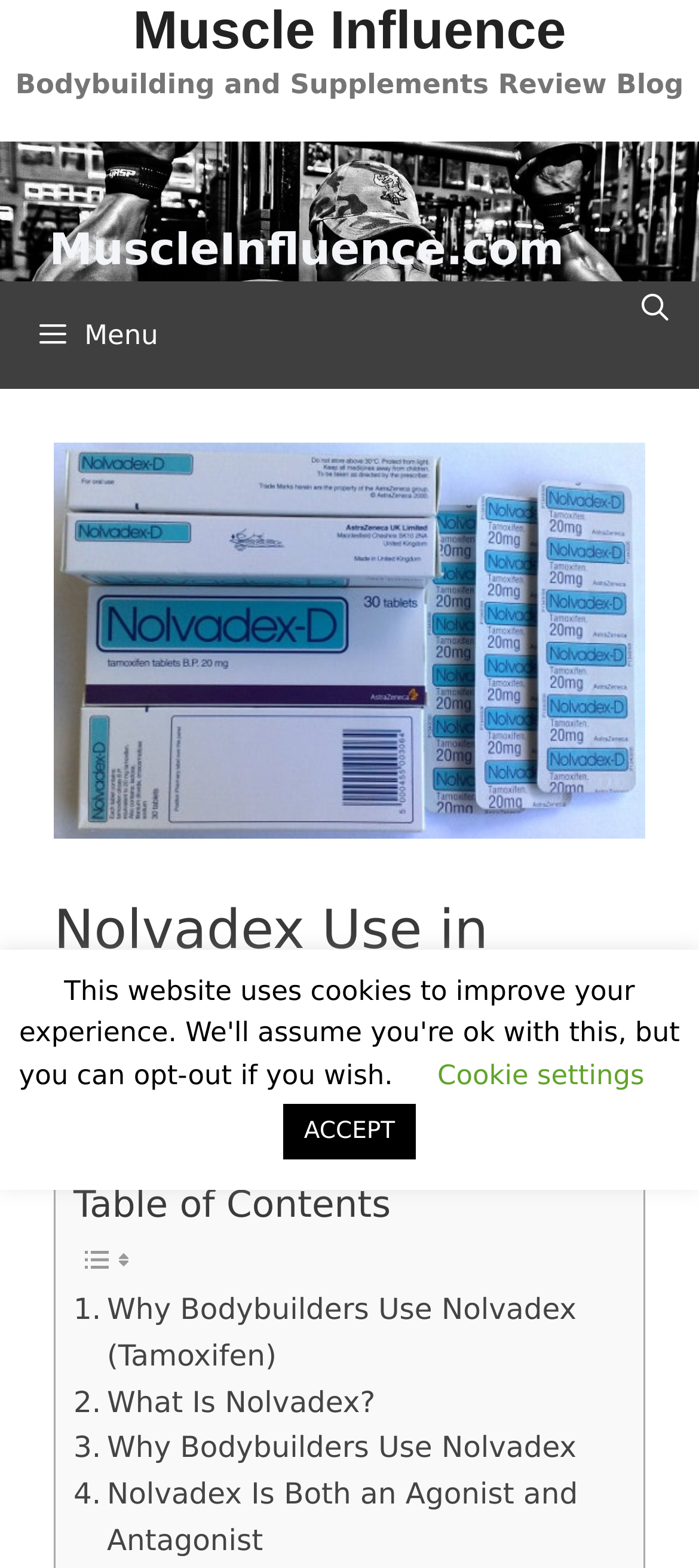Kindly determine the bounding box coordinates for the area that needs to be clicked to execute this instruction: "open search bar".

[0.874, 0.179, 1.0, 0.213]